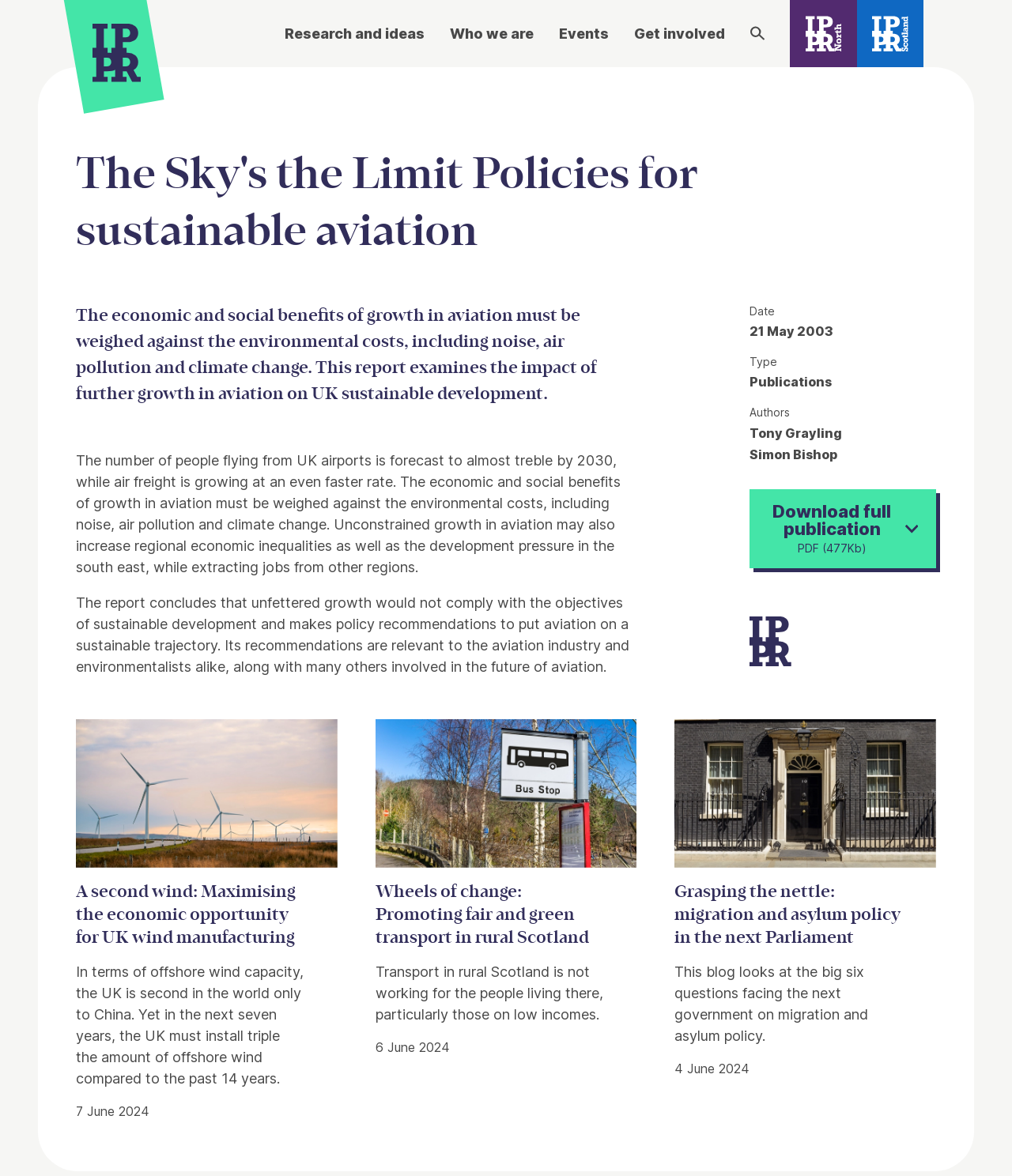What is the type of publication?
Look at the image and answer the question with a single word or phrase.

Publications